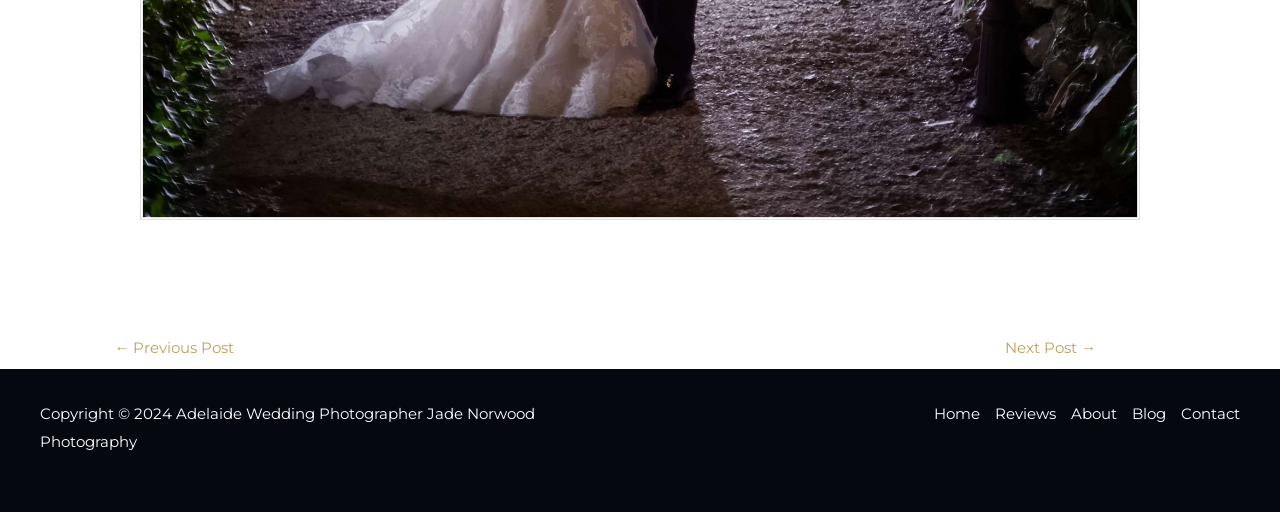What is the copyright year?
From the details in the image, answer the question comprehensively.

The copyright year can be found at the bottom of the webpage, where it says 'Copyright © 2024 Adelaide Wedding Photographer Jade Norwood Photography'.